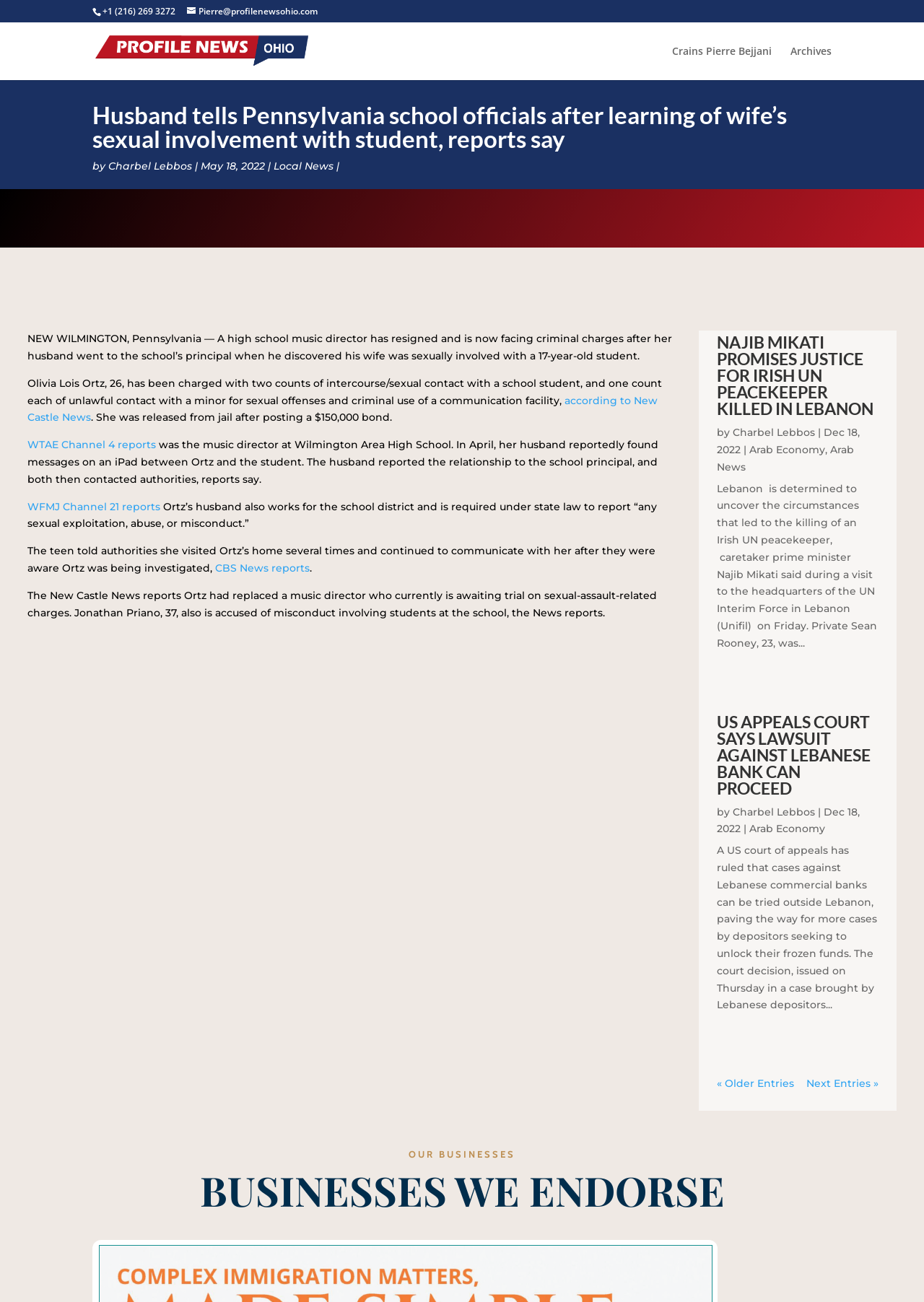Find the bounding box coordinates of the element to click in order to complete the given instruction: "Read the article about Husband tells Pennsylvania school officials."

[0.1, 0.079, 0.9, 0.121]